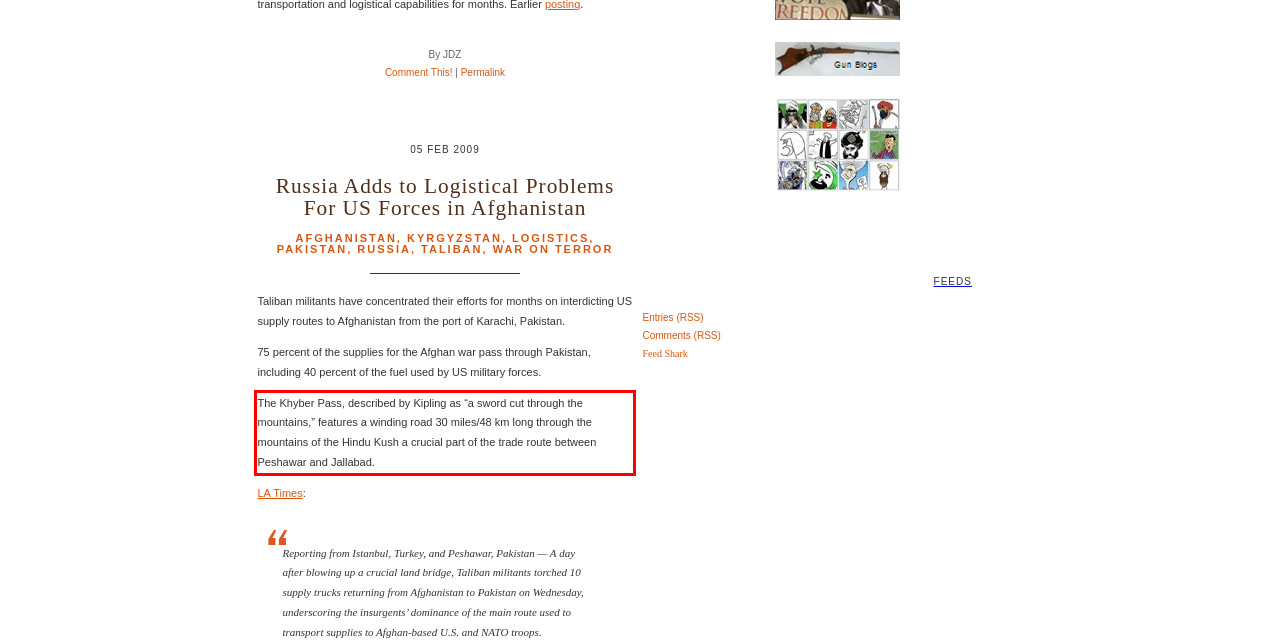You are given a screenshot with a red rectangle. Identify and extract the text within this red bounding box using OCR.

The Khyber Pass, described by Kipling as “a sword cut through the mountains,” features a winding road 30 miles/48 km long through the mountains of the Hindu Kush a crucial part of the trade route between Peshawar and Jallabad.